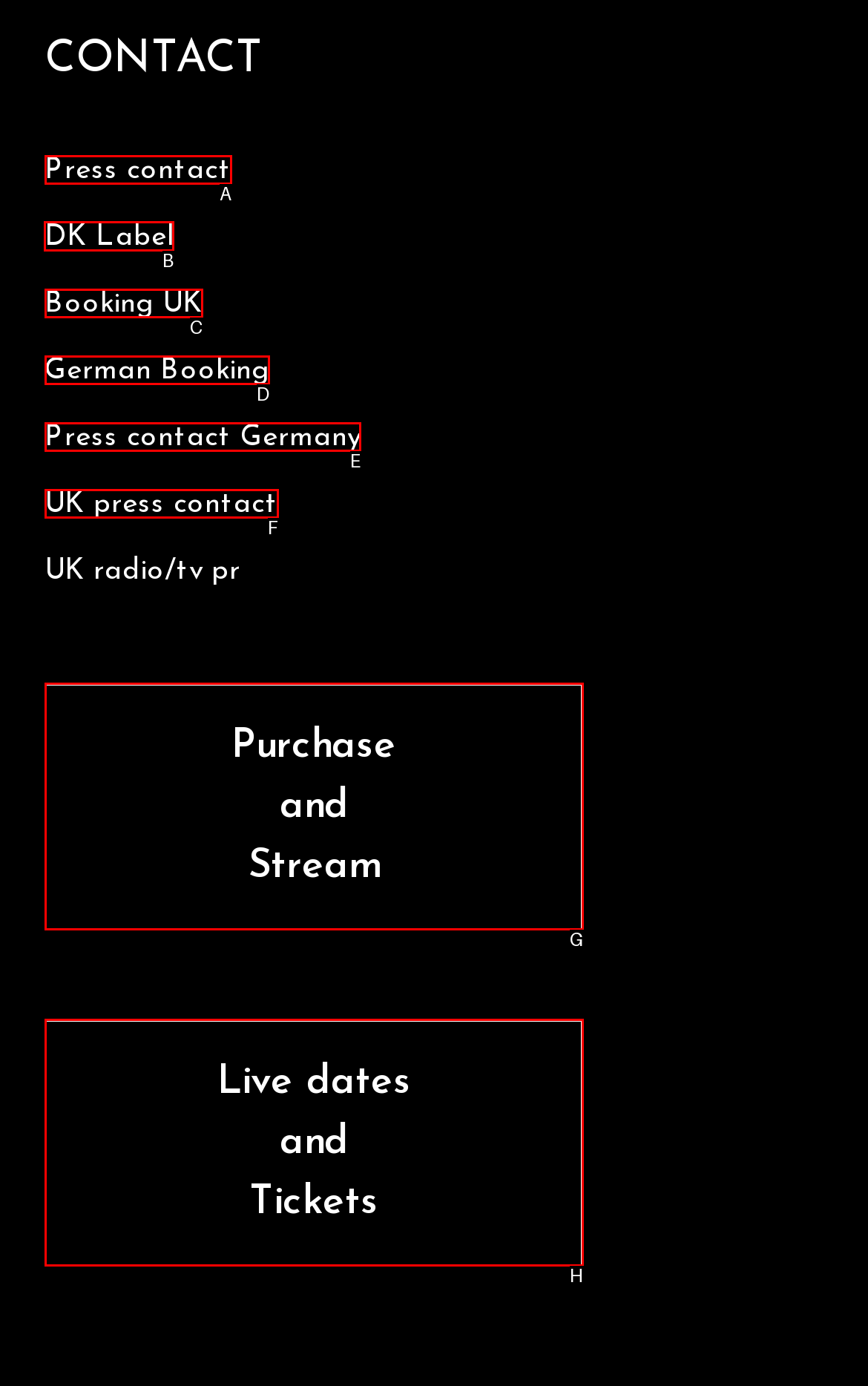Indicate the letter of the UI element that should be clicked to accomplish the task: Visit DK Label. Answer with the letter only.

B